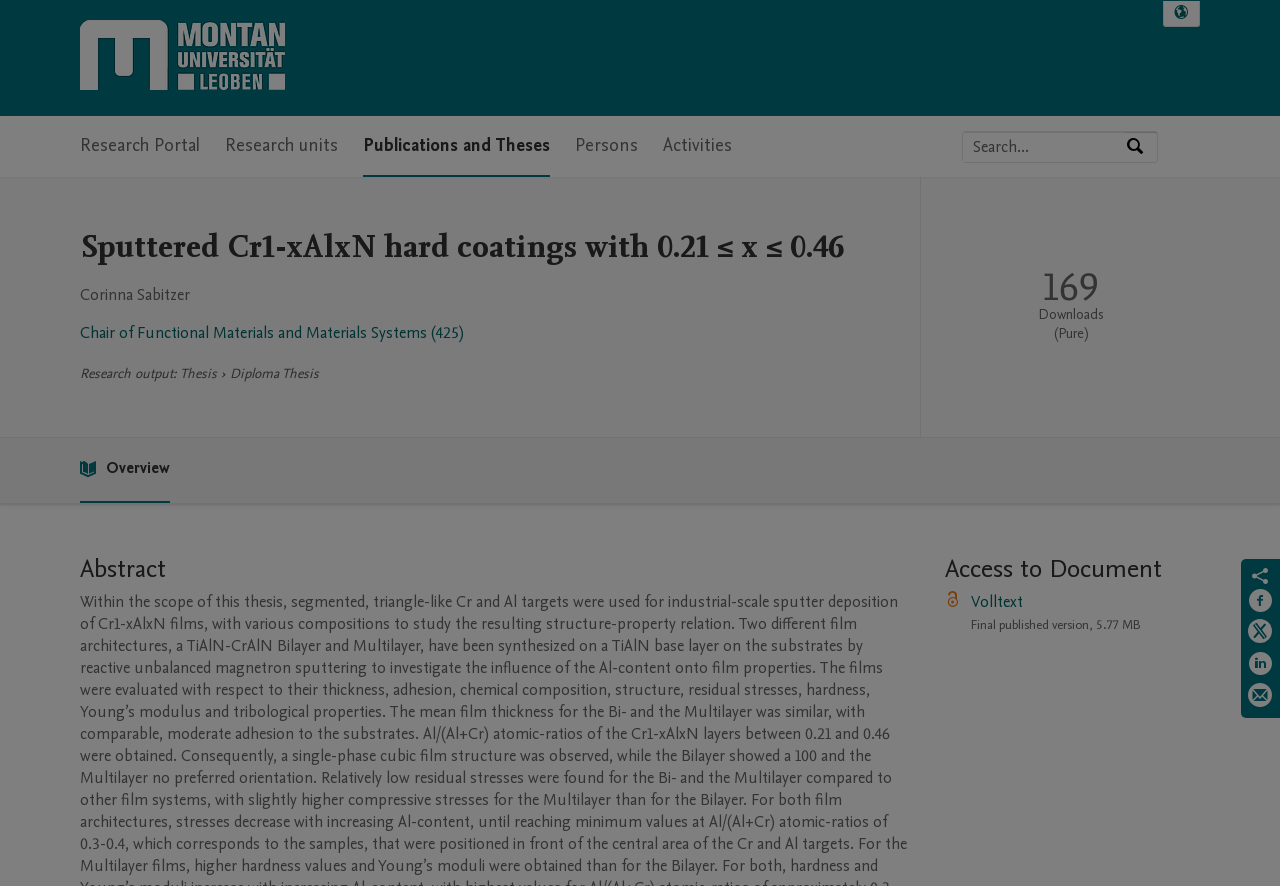From the given element description: "Persons", find the bounding box for the UI element. Provide the coordinates as four float numbers between 0 and 1, in the order [left, top, right, bottom].

[0.449, 0.131, 0.498, 0.2]